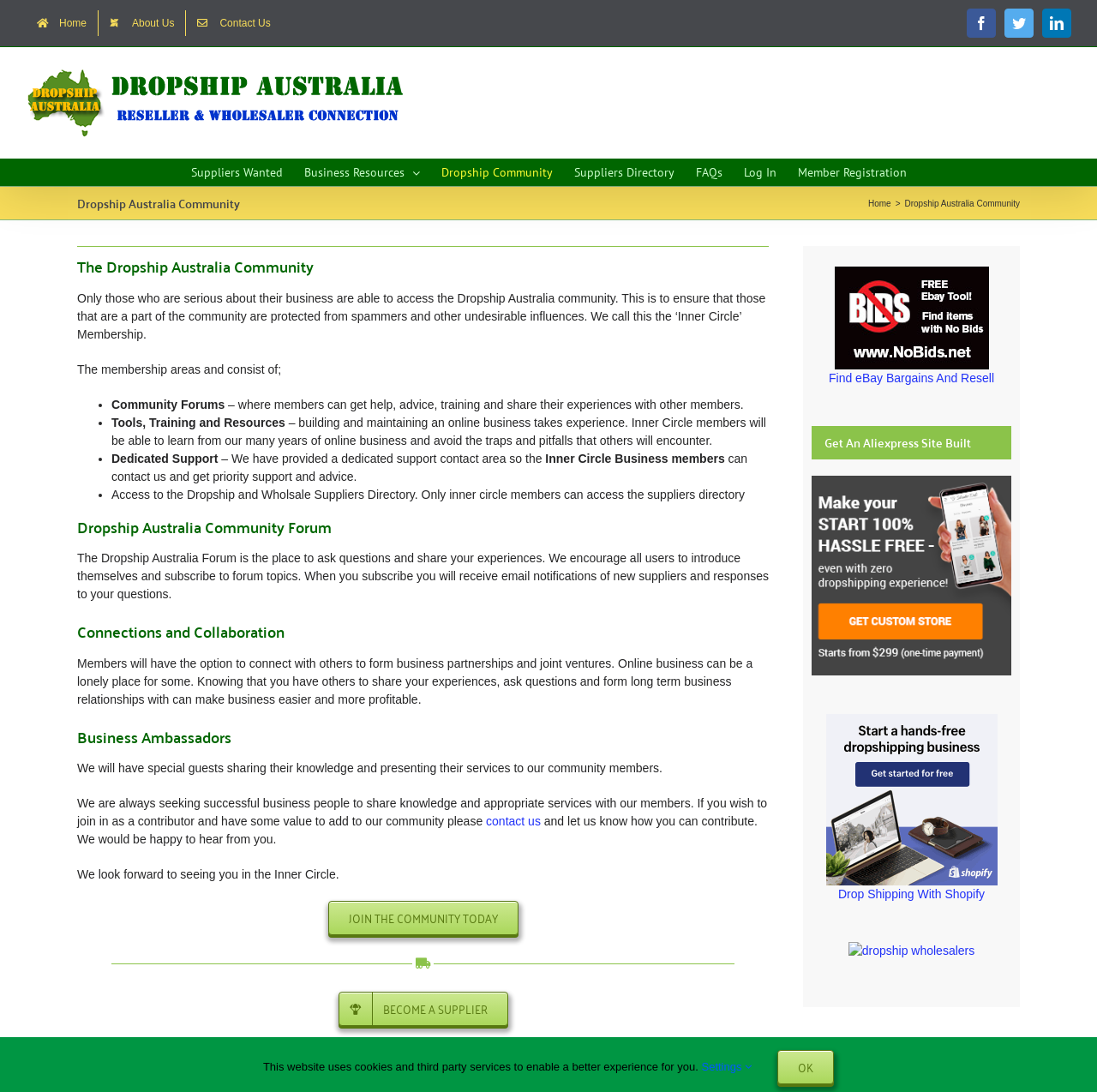Based on the element description: "Find eBay Bargains And Resell", identify the UI element and provide its bounding box coordinates. Use four float numbers between 0 and 1, [left, top, right, bottom].

[0.755, 0.34, 0.906, 0.352]